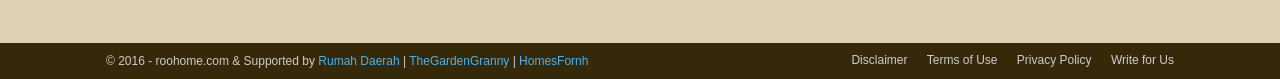What is the separator between links?
Provide a short answer using one word or a brief phrase based on the image.

|